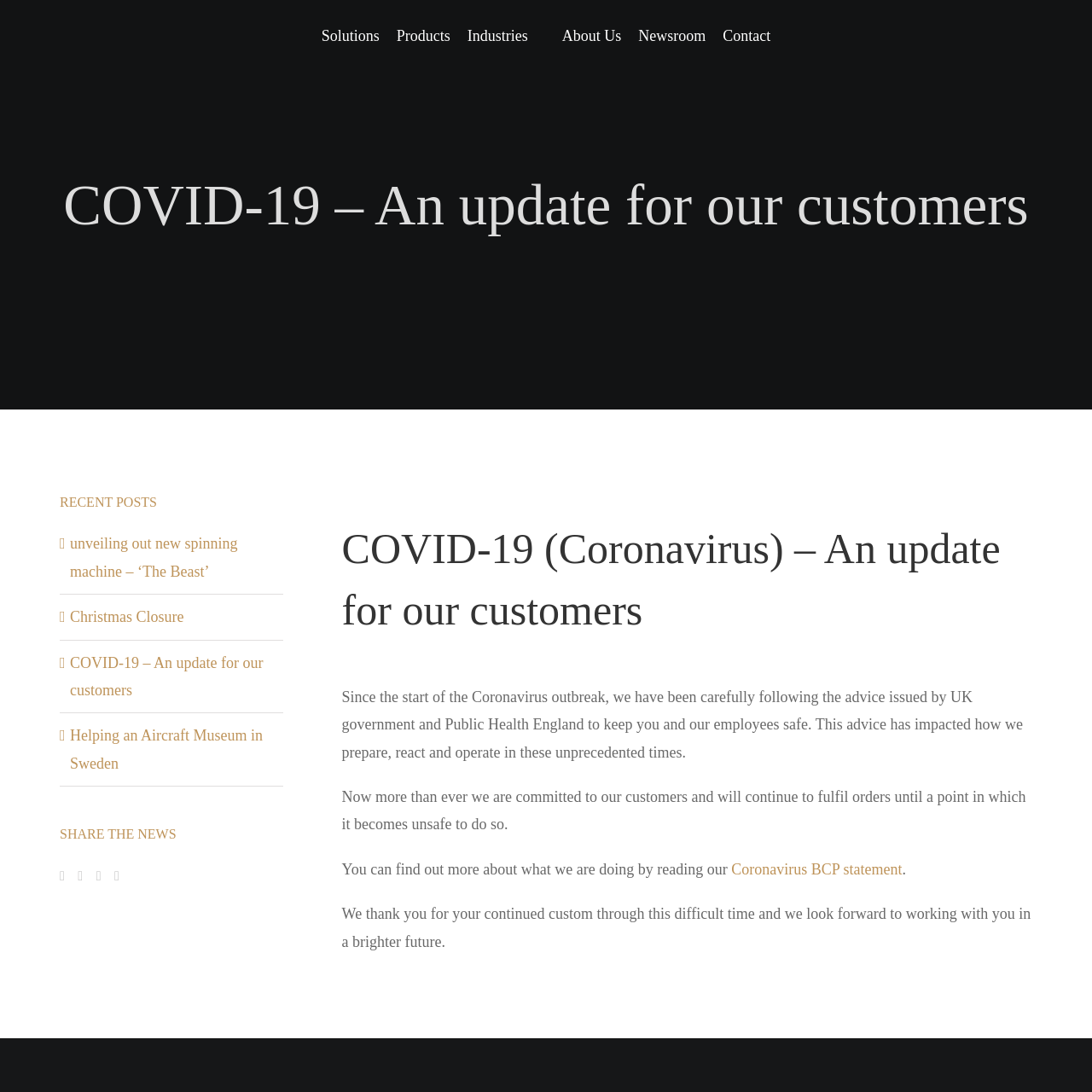What is the year the company was established?
Provide an in-depth and detailed explanation in response to the question.

I looked at the COMPANY BIO section and found the text that says 'Est. 1979 Metspin has been spinning more than 40 years.'. This suggests that the company was established in 1979.